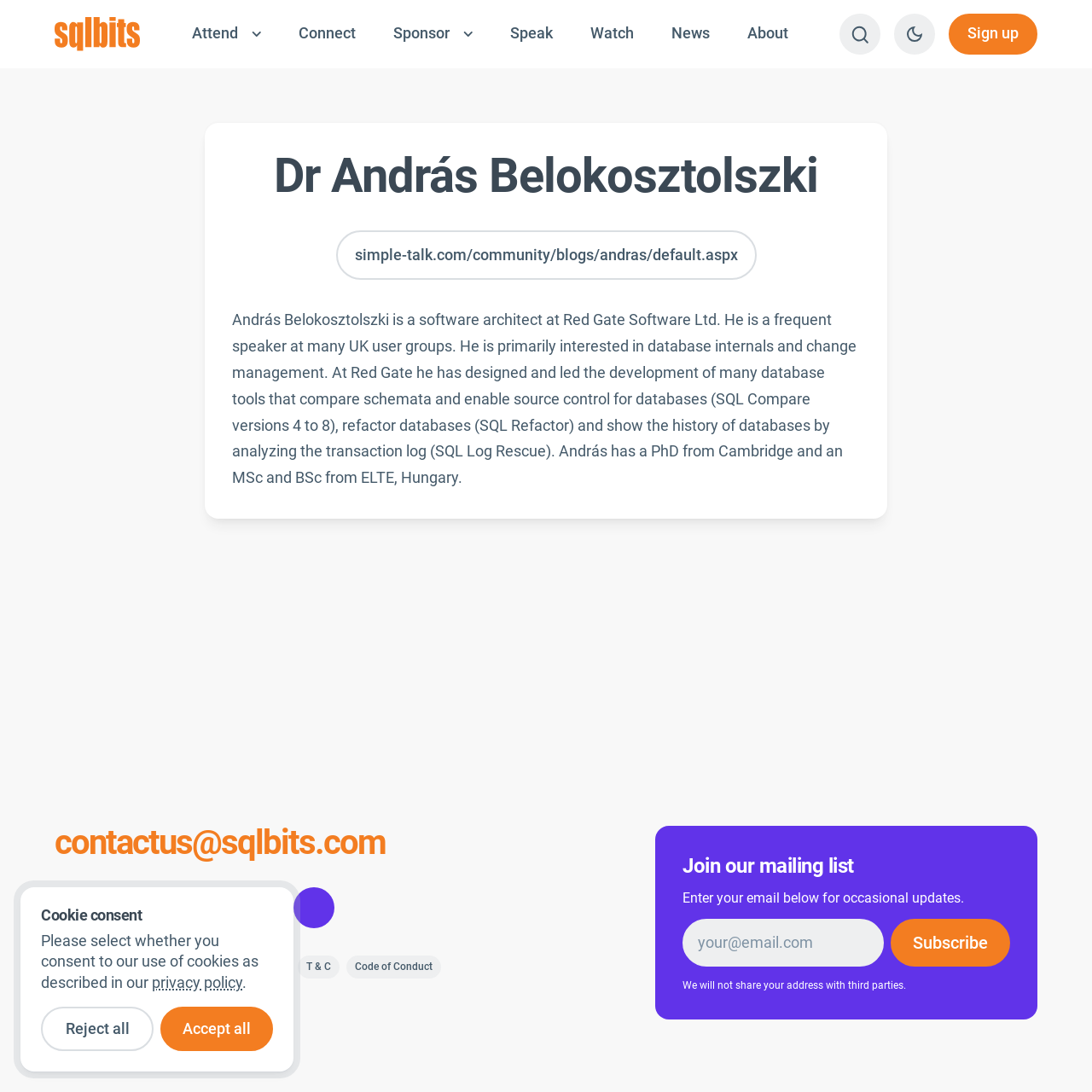Determine the bounding box coordinates for the UI element described. Format the coordinates as (top-left x, top-left y, bottom-right x, bottom-right y) and ensure all values are between 0 and 1. Element description: alt="Mastodon"

[0.181, 0.812, 0.219, 0.85]